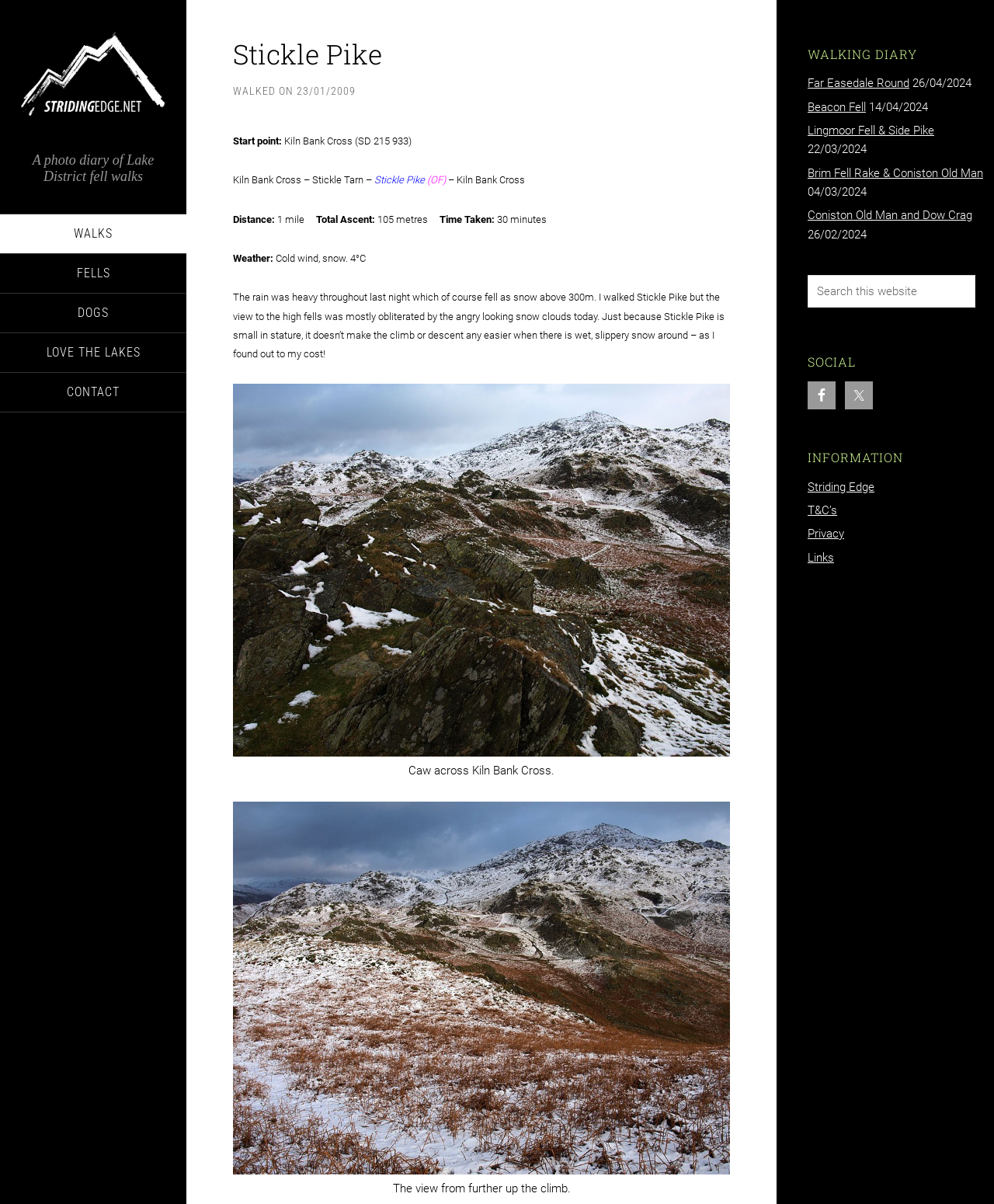Find and specify the bounding box coordinates that correspond to the clickable region for the instruction: "Search this website".

[0.812, 0.229, 0.981, 0.256]